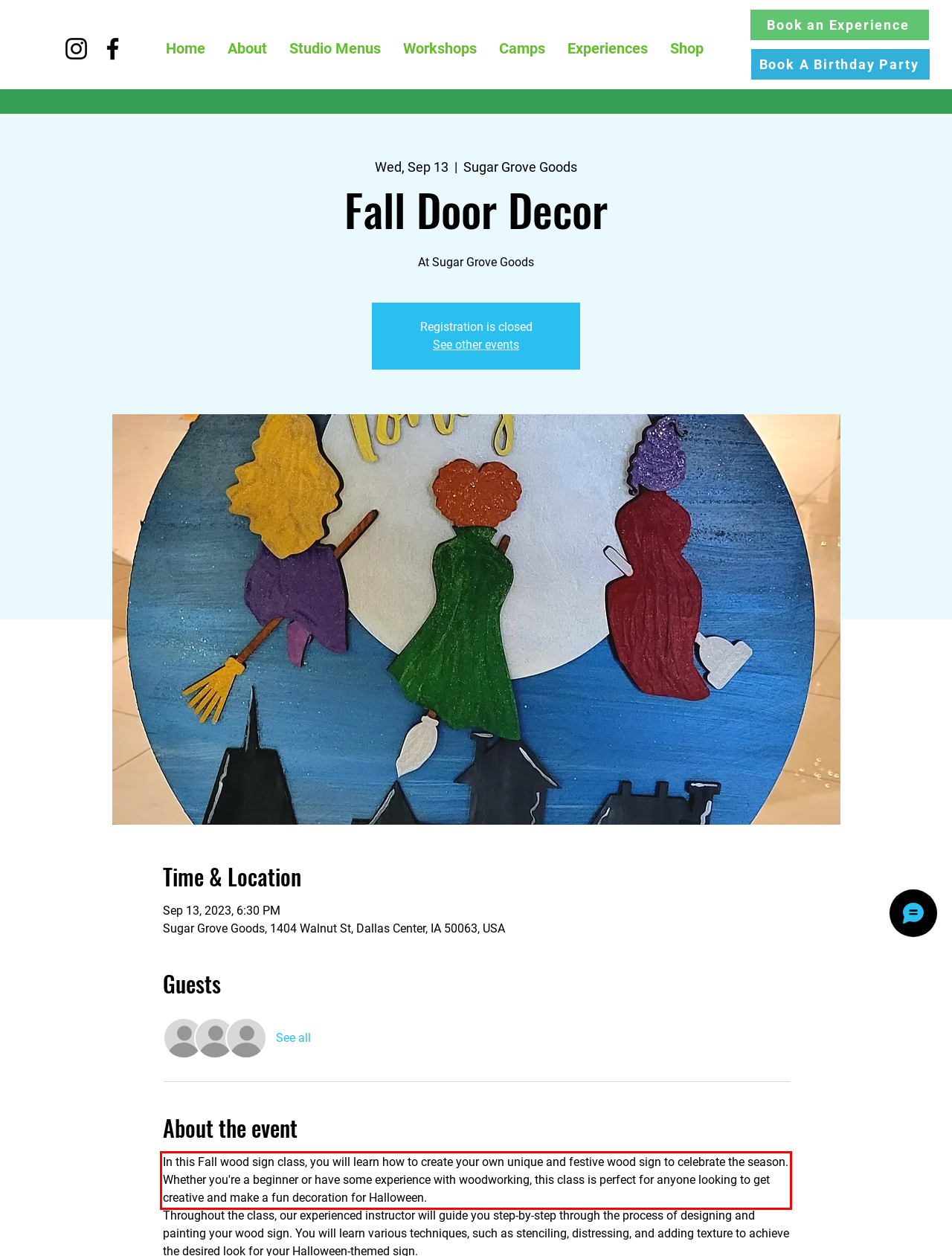In the screenshot of the webpage, find the red bounding box and perform OCR to obtain the text content restricted within this red bounding box.

In this Fall wood sign class, you will learn how to create your own unique and festive wood sign to celebrate the season. Whether you're a beginner or have some experience with woodworking, this class is perfect for anyone looking to get creative and make a fun decoration for Halloween.